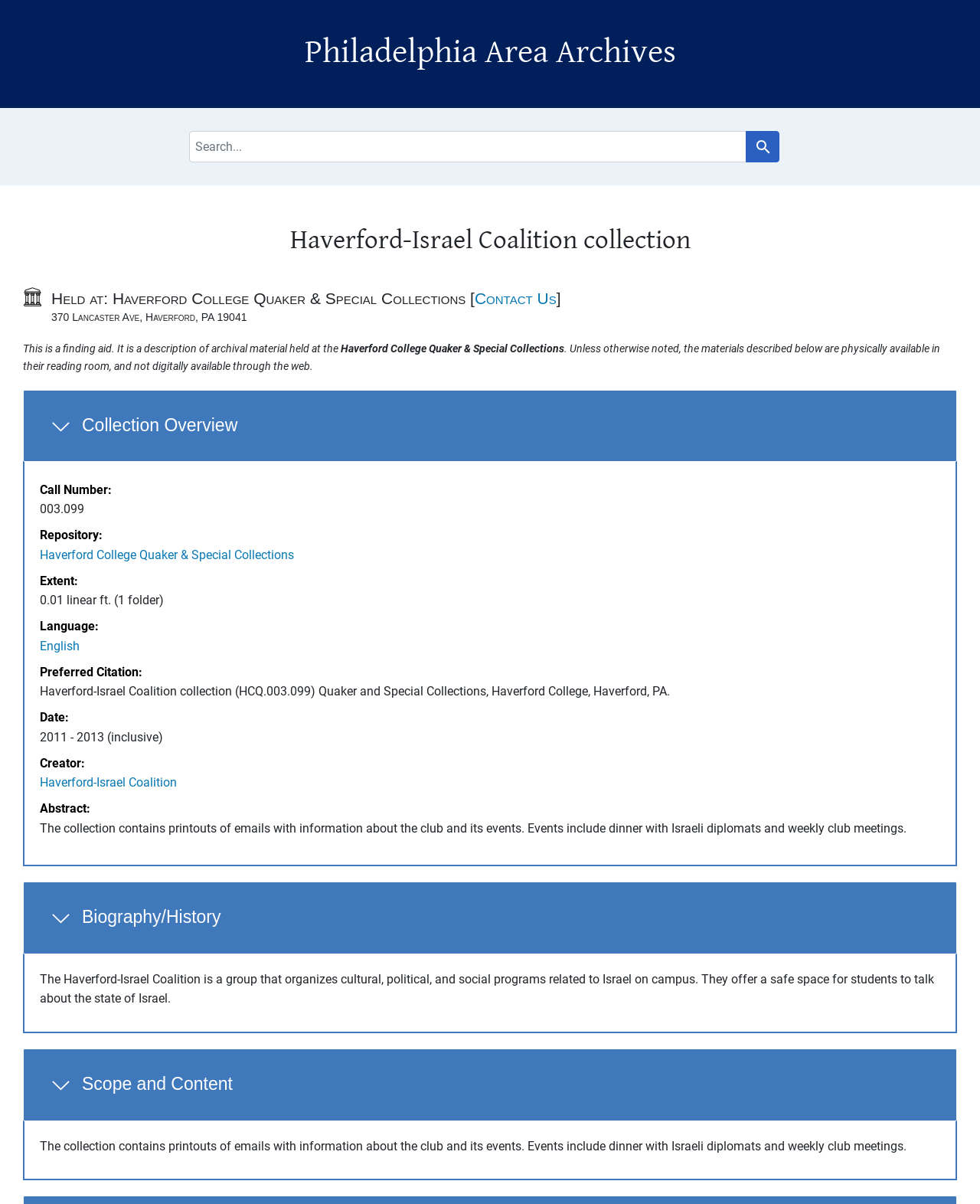Respond to the following question with a brief word or phrase:
What is the language of the collection?

English